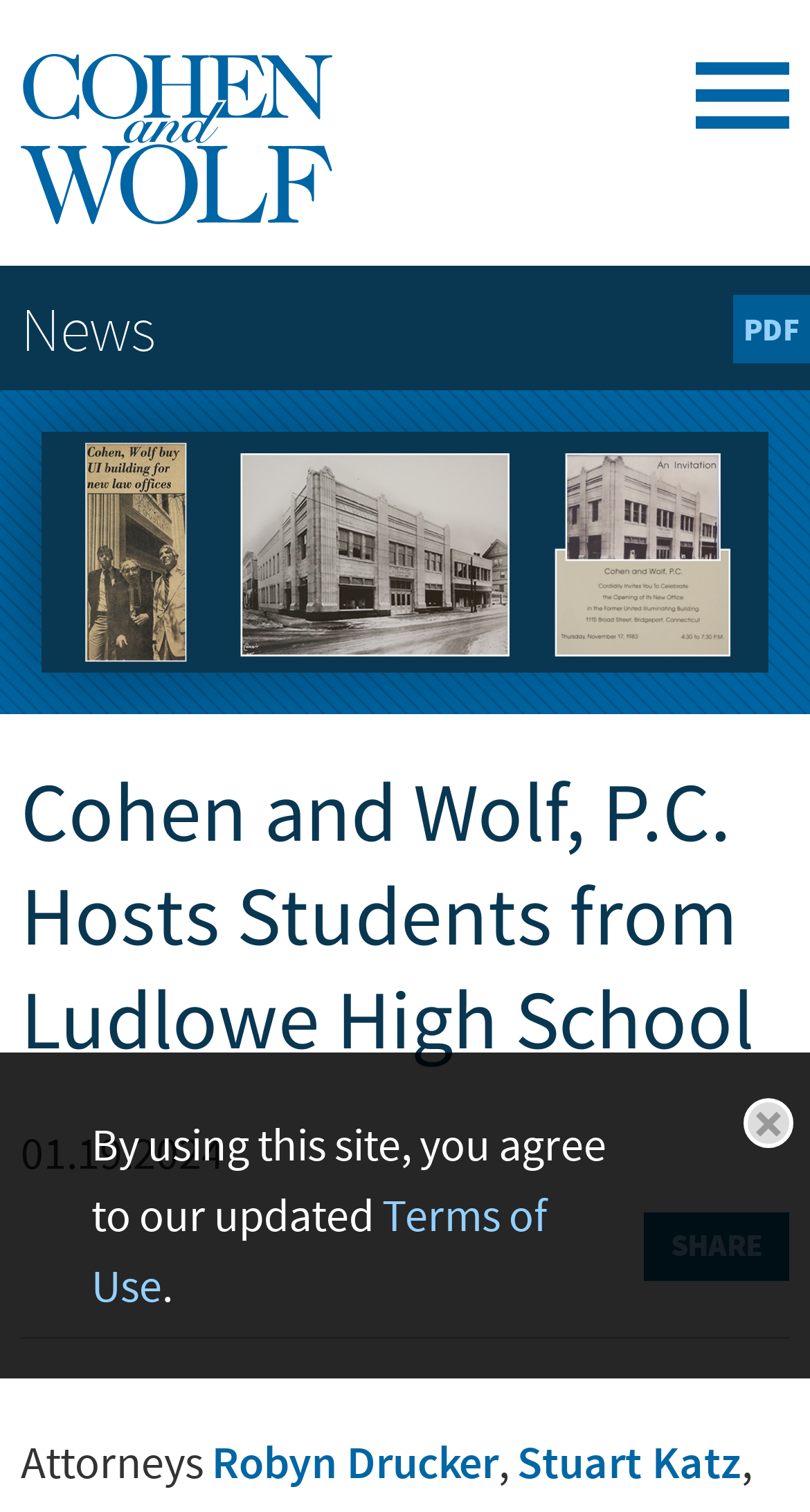Please give a succinct answer using a single word or phrase:
What is the date of the event?

01.19.2024